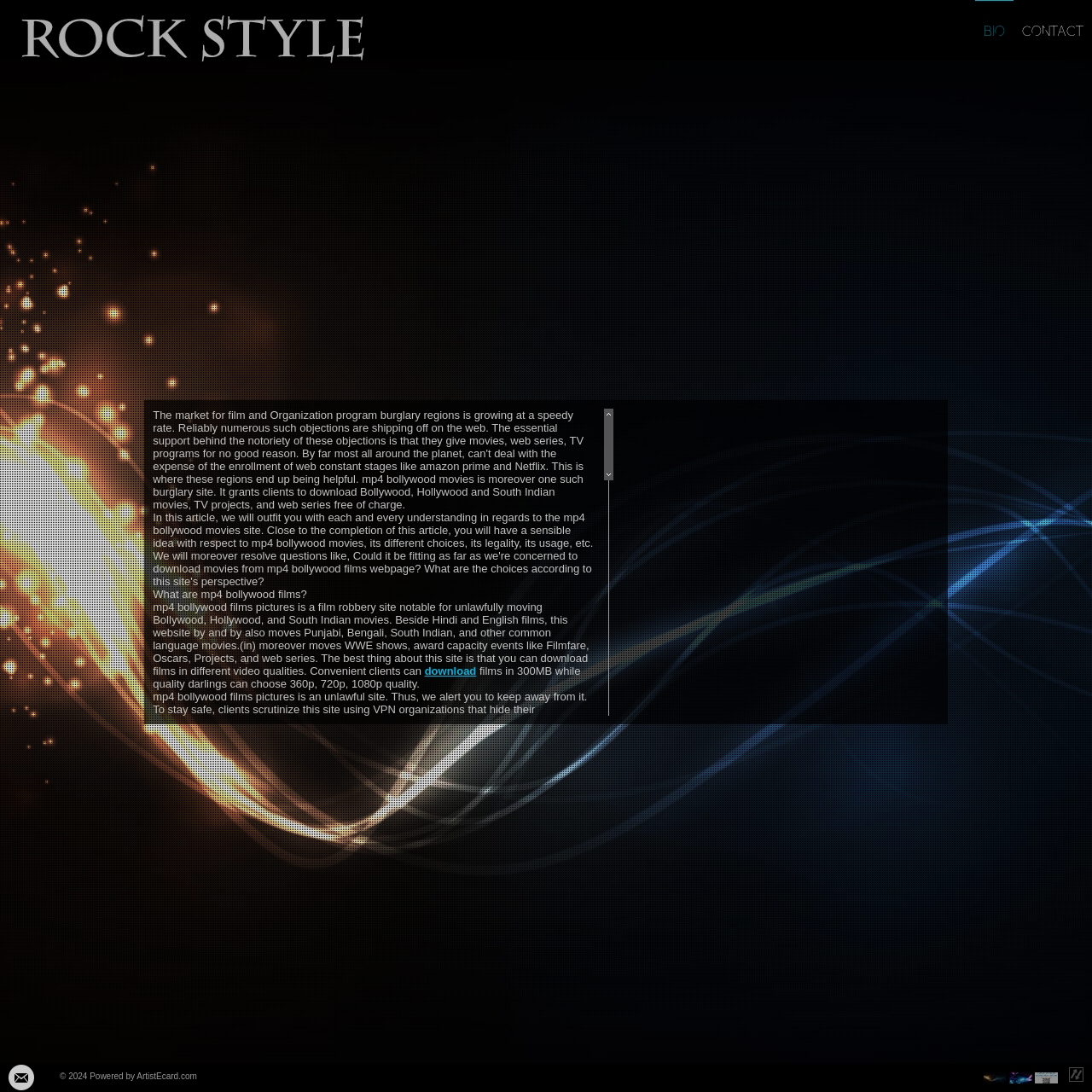Why should clients scrutinize this site using VPN organizations?
Offer a detailed and full explanation in response to the question.

According to the StaticText element with OCR text 'Thus, we alert you to keep away from it. To stay safe, clients scrutinize this site using VPN organizations that hide their personality.', clients should scrutinize this site using VPN organizations to stay safe.